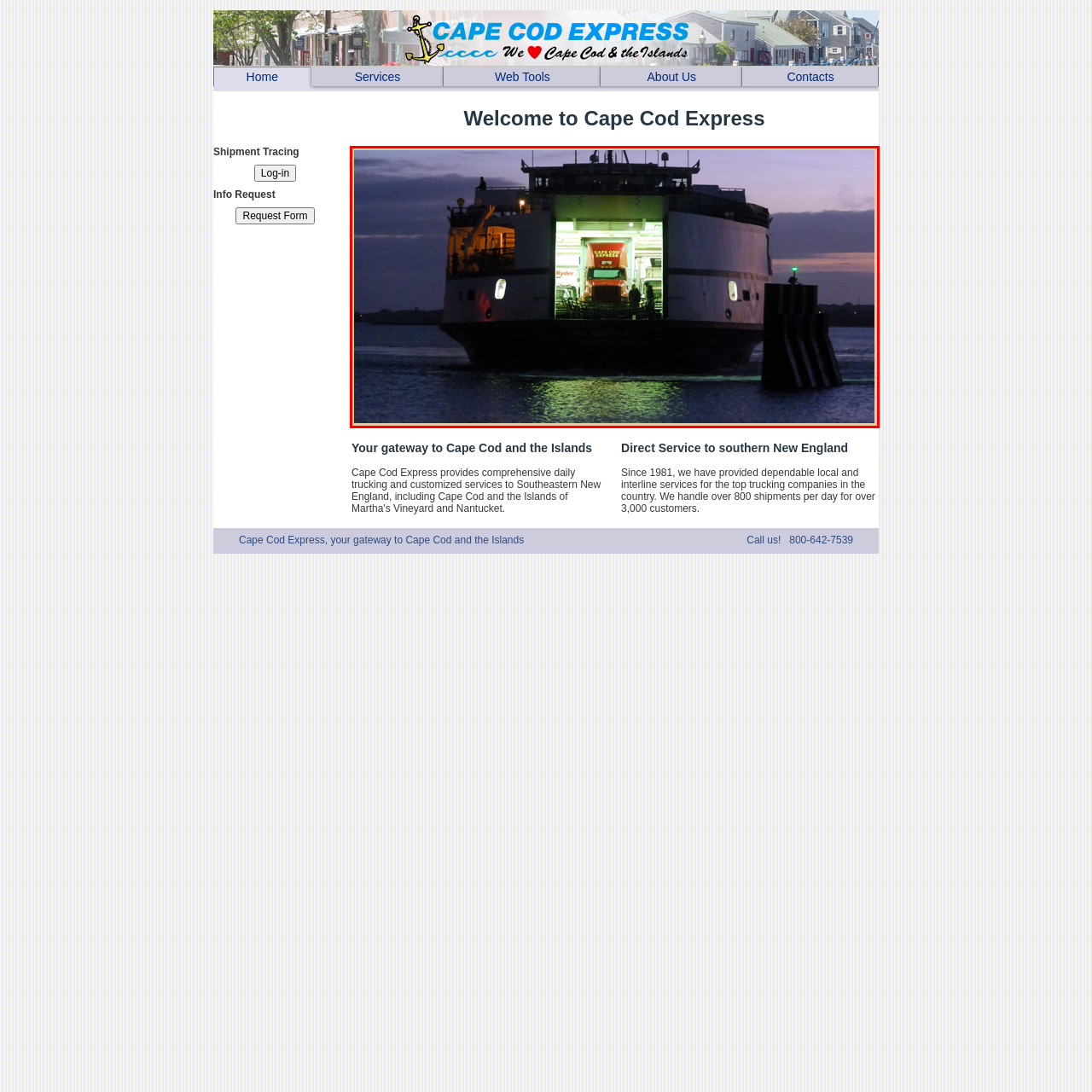What color are the lights on the dock?
Please examine the image highlighted within the red bounding box and respond to the question using a single word or phrase based on the image.

Bright green and white